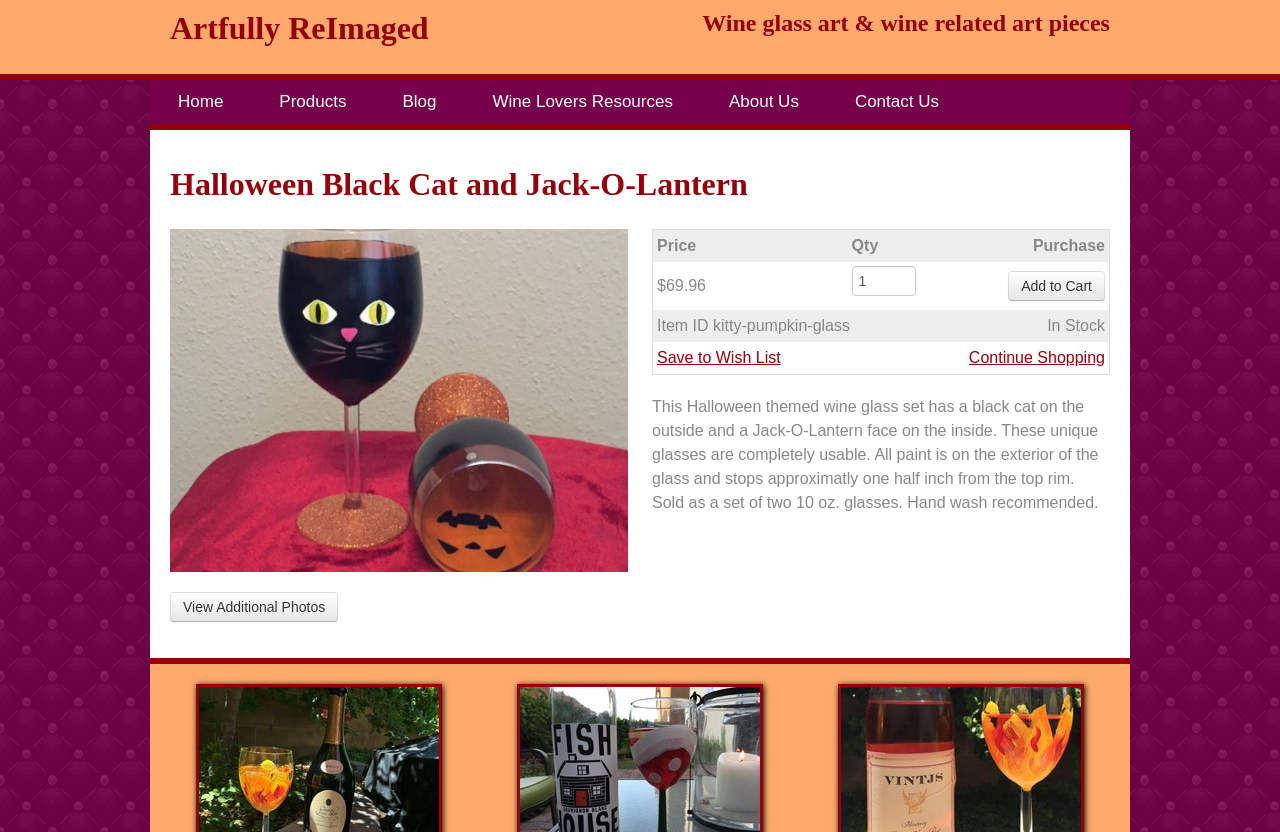Find and indicate the bounding box coordinates of the region you should select to follow the given instruction: "Click the 'Home' link".

[0.117, 0.096, 0.196, 0.149]